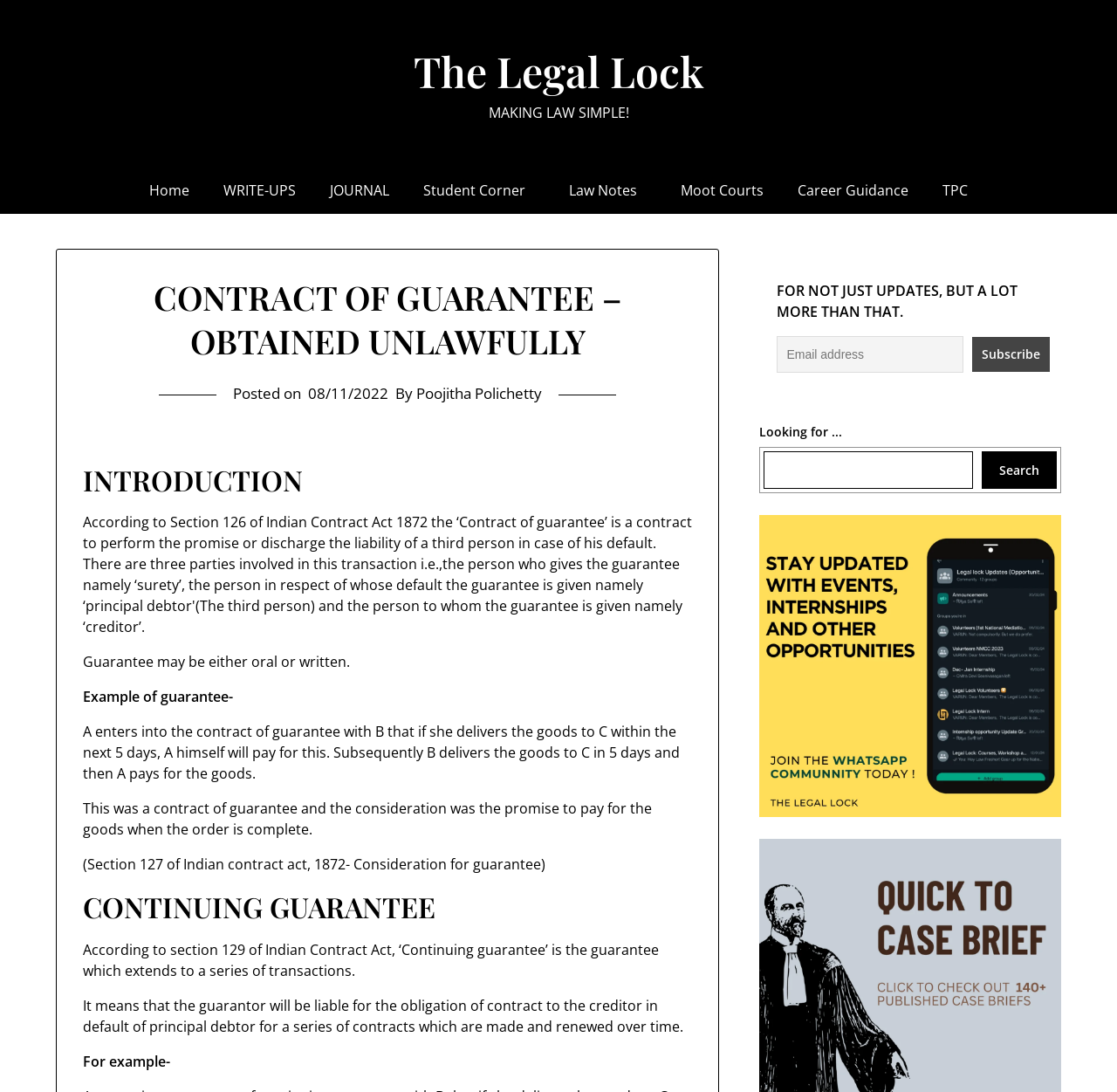Point out the bounding box coordinates of the section to click in order to follow this instruction: "Click on the 'WRITE-UPS' link".

[0.184, 0.153, 0.28, 0.196]